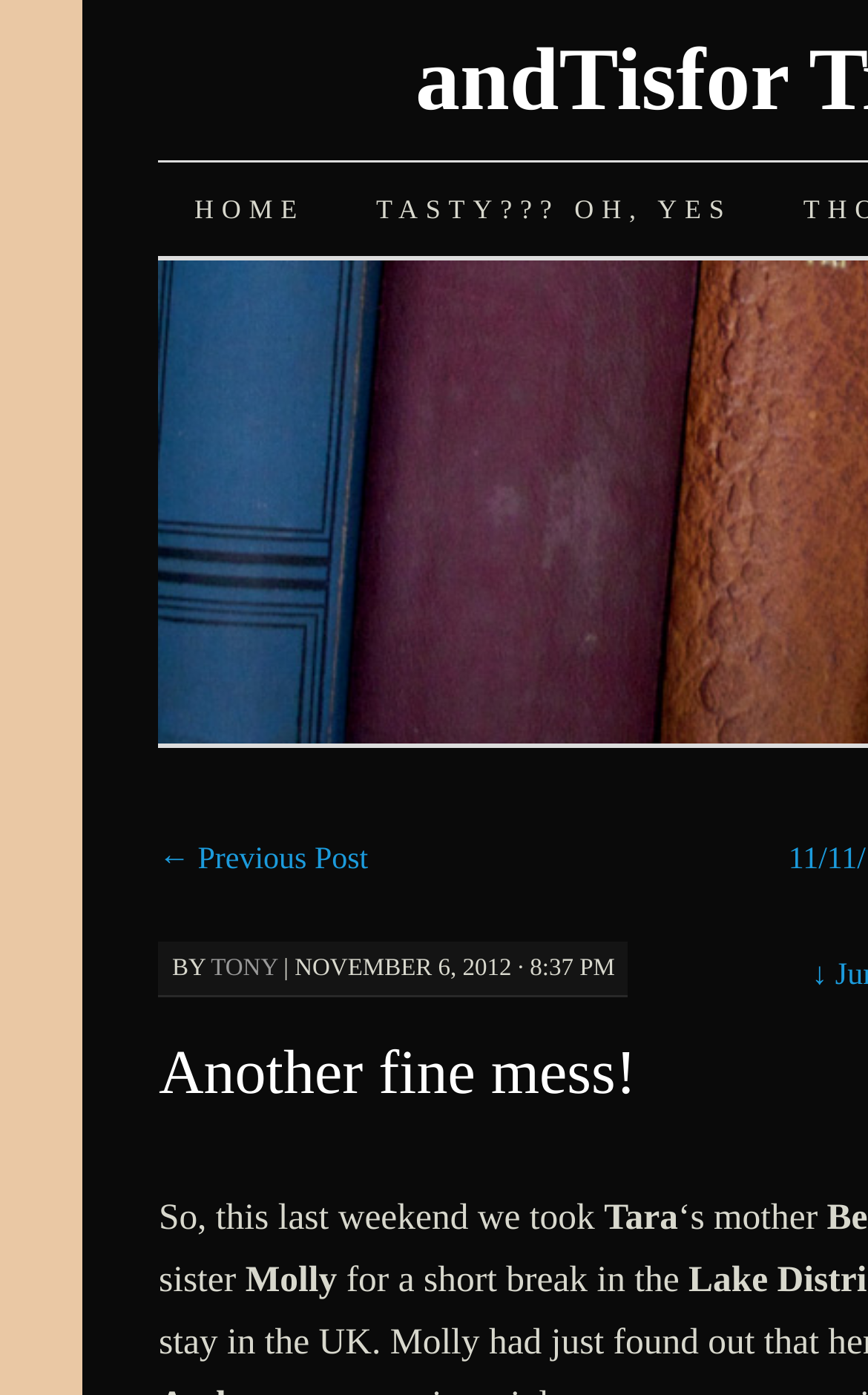What is the date of the post?
Look at the image and provide a short answer using one word or a phrase.

NOVEMBER 6, 2012